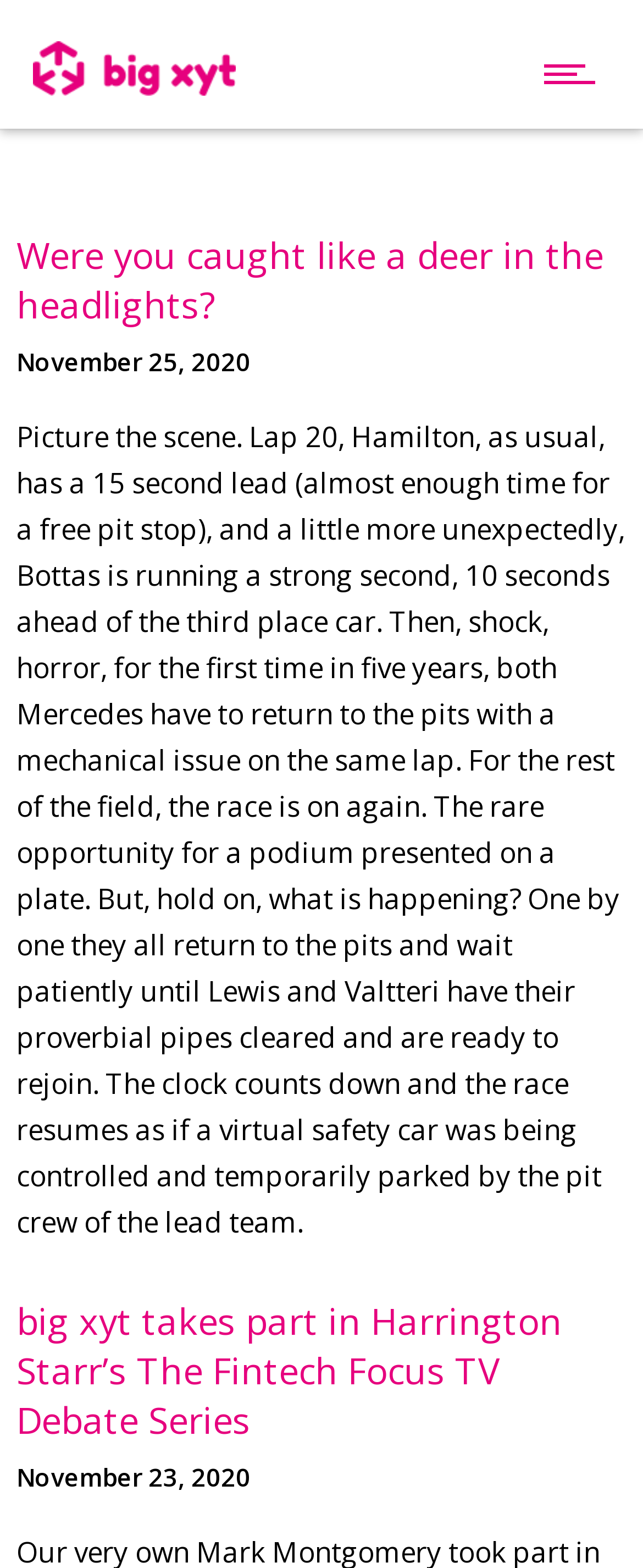What is the name of the company mentioned in the first article?
Carefully examine the image and provide a detailed answer to the question.

I read the text of the first article and found the sentence '“People are concerned with transference of data – at big xyt you don’t need to transfer your data to us;...' which indicates that big xyt is the name of the company mentioned.